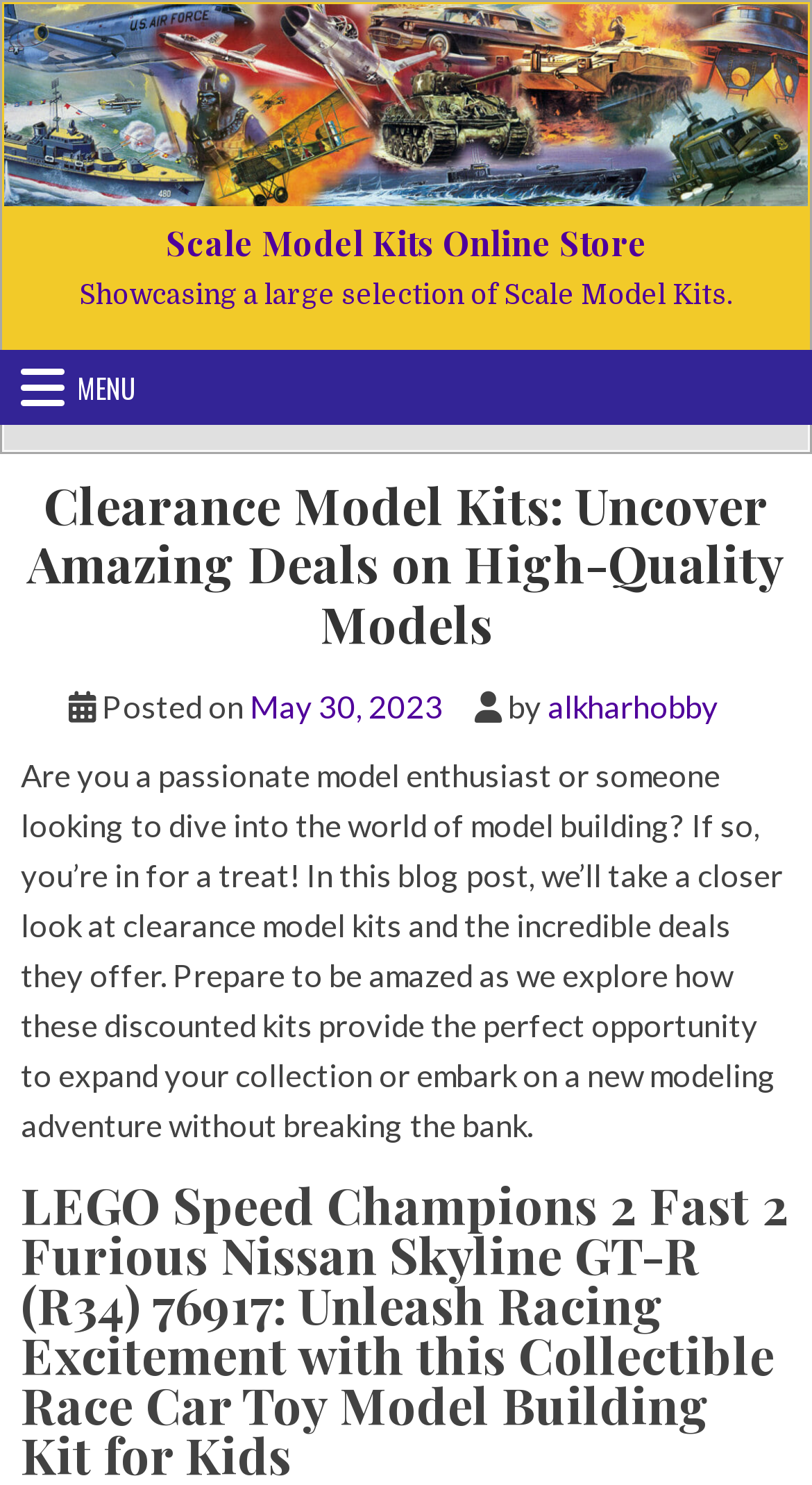Offer a detailed explanation of the webpage layout and contents.

The webpage is about clearance model kits, offering discounted high-quality models for enthusiasts and beginners alike. At the top, there is a link to the website's homepage, followed by a brief description of the online store, "Scale Model Kits Online Store", and a static text stating "Showcasing a large selection of Scale Model Kits." 

Below these elements, a primary navigation menu is located, which can be expanded by clicking a button labeled "MENU". This menu contains a header section with a heading that matches the title of the webpage, "Clearance Model Kits: Uncover Amazing Deals on High-Quality Models". 

Underneath the header, there is a section with a posted date, "May 30, 2023", and the author's name, "alkharhobby". This section is followed by a lengthy paragraph of text that introduces the topic of clearance model kits and their benefits. 

Further down, there is a heading that highlights a specific model kit, "LEGO Speed Champions 2 Fast 2 Furious Nissan Skyline GT-R (R34) 76917", which appears to be a featured product.